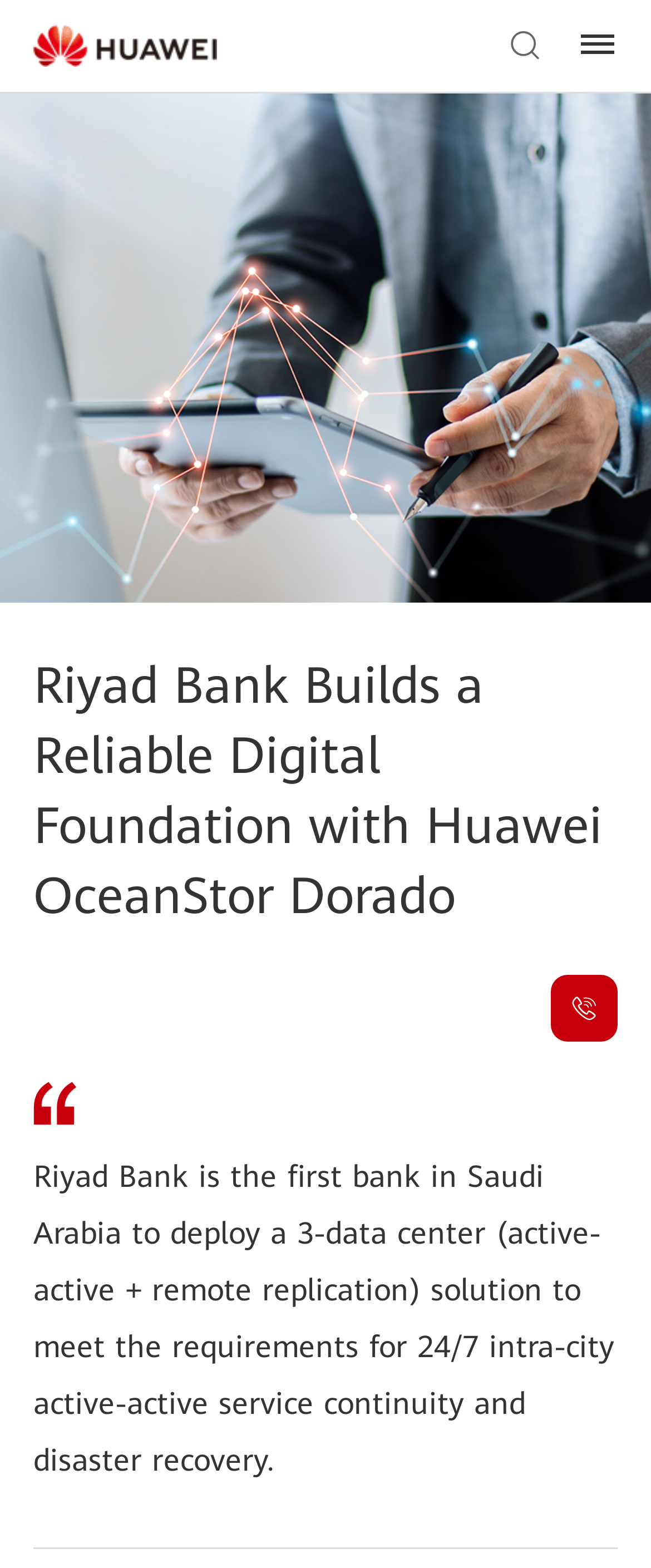What is the location of the textbox on the webpage? Using the information from the screenshot, answer with a single word or phrase.

Top middle